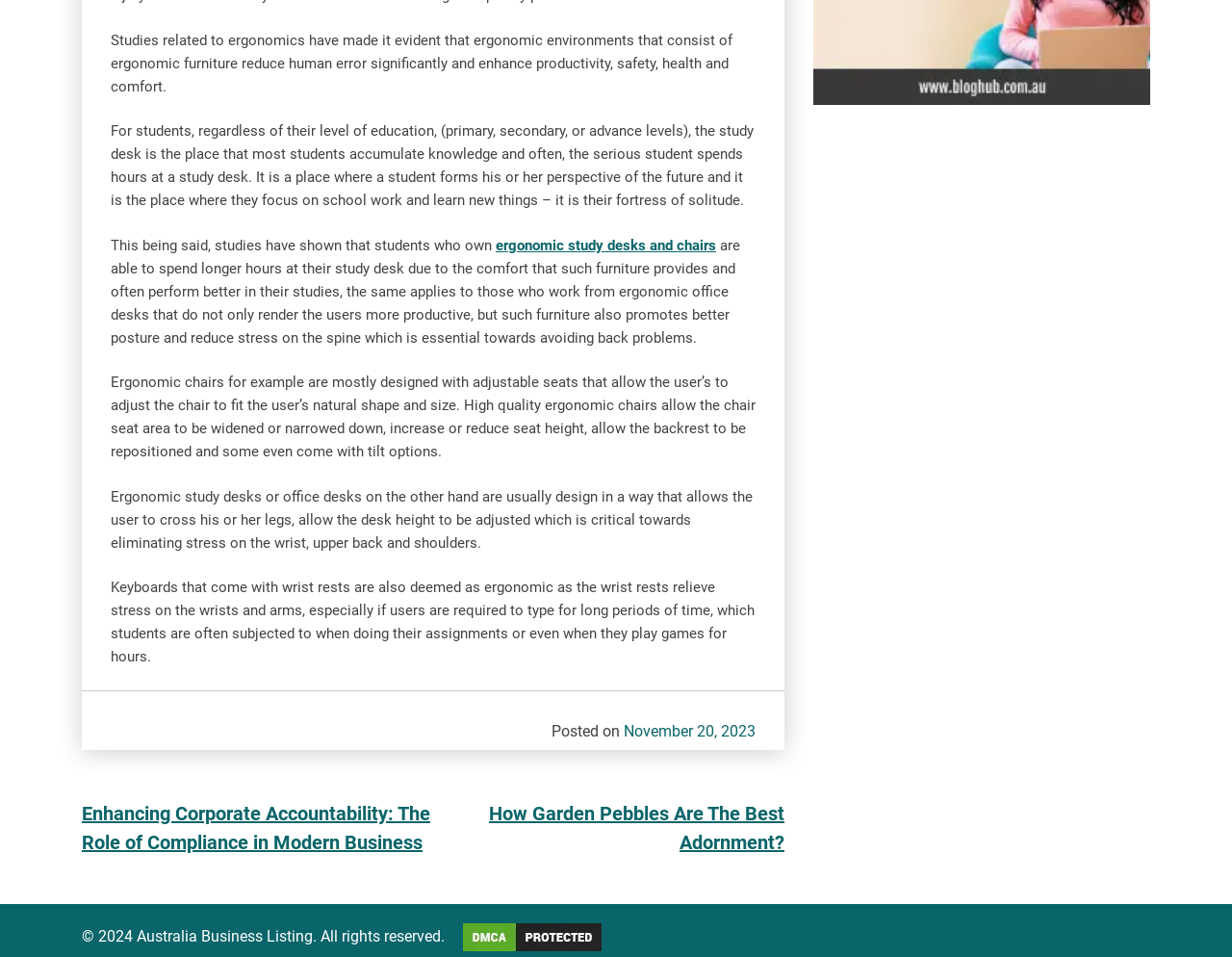What is the topic of the main article?
Based on the image, answer the question with a single word or brief phrase.

Ergonomics